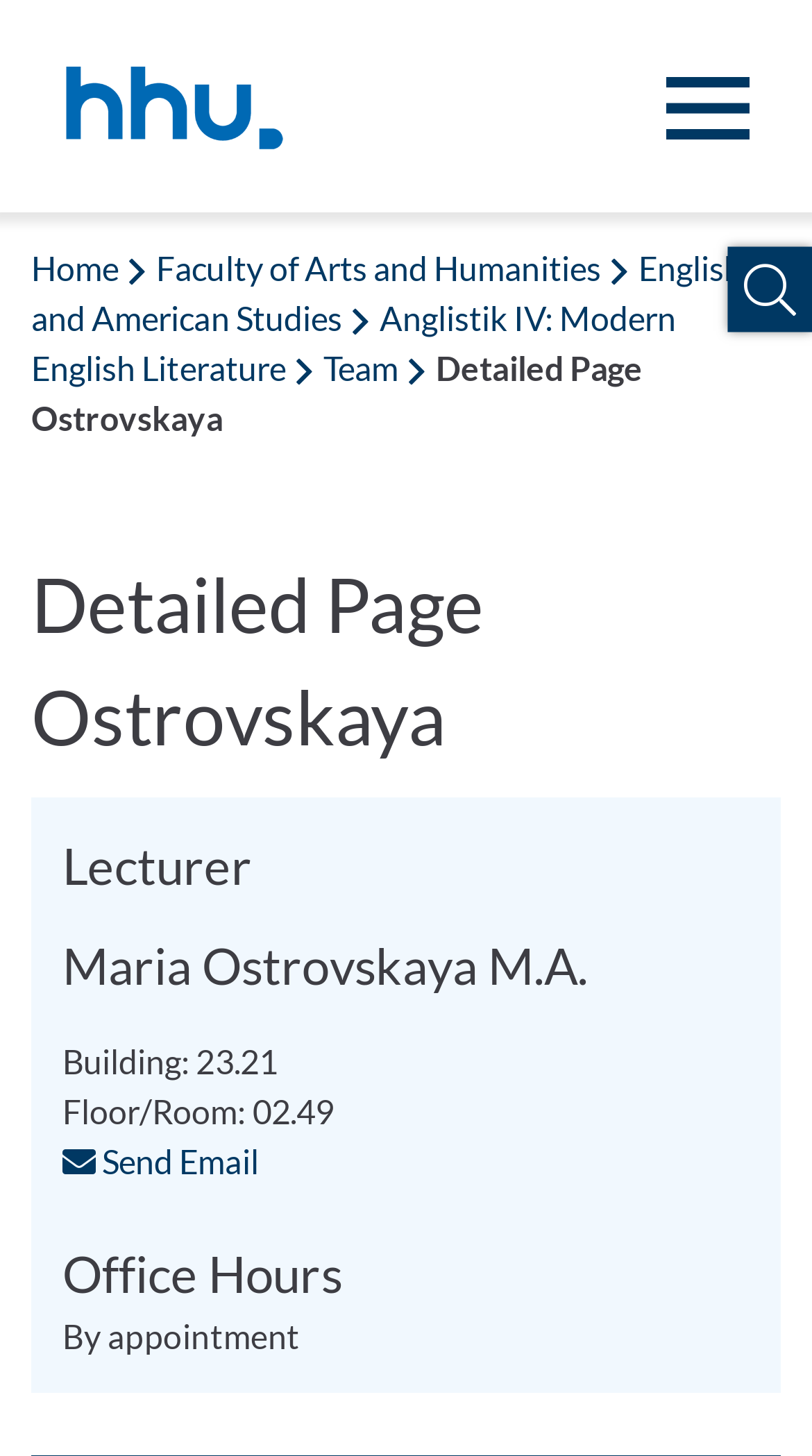What is the room number of the lecturer's office? Look at the image and give a one-word or short phrase answer.

2.49